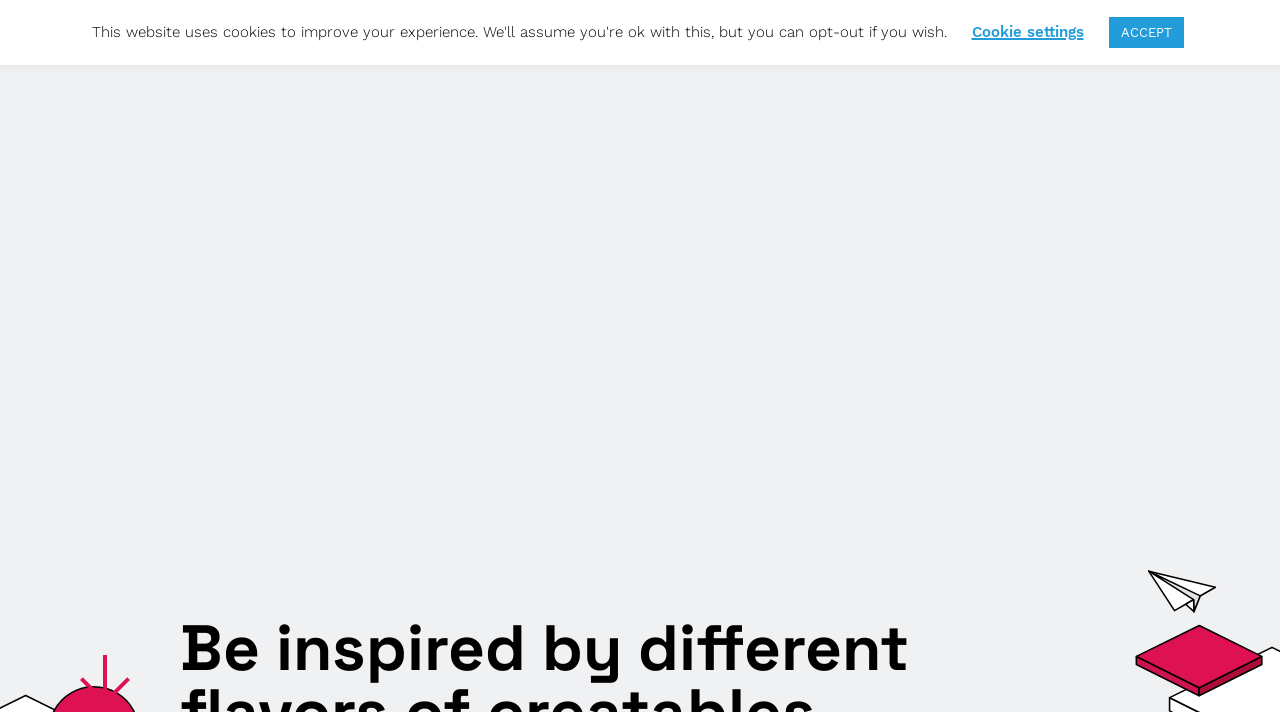Generate the text of the webpage's primary heading.

Be inspired by different flavors of creatables